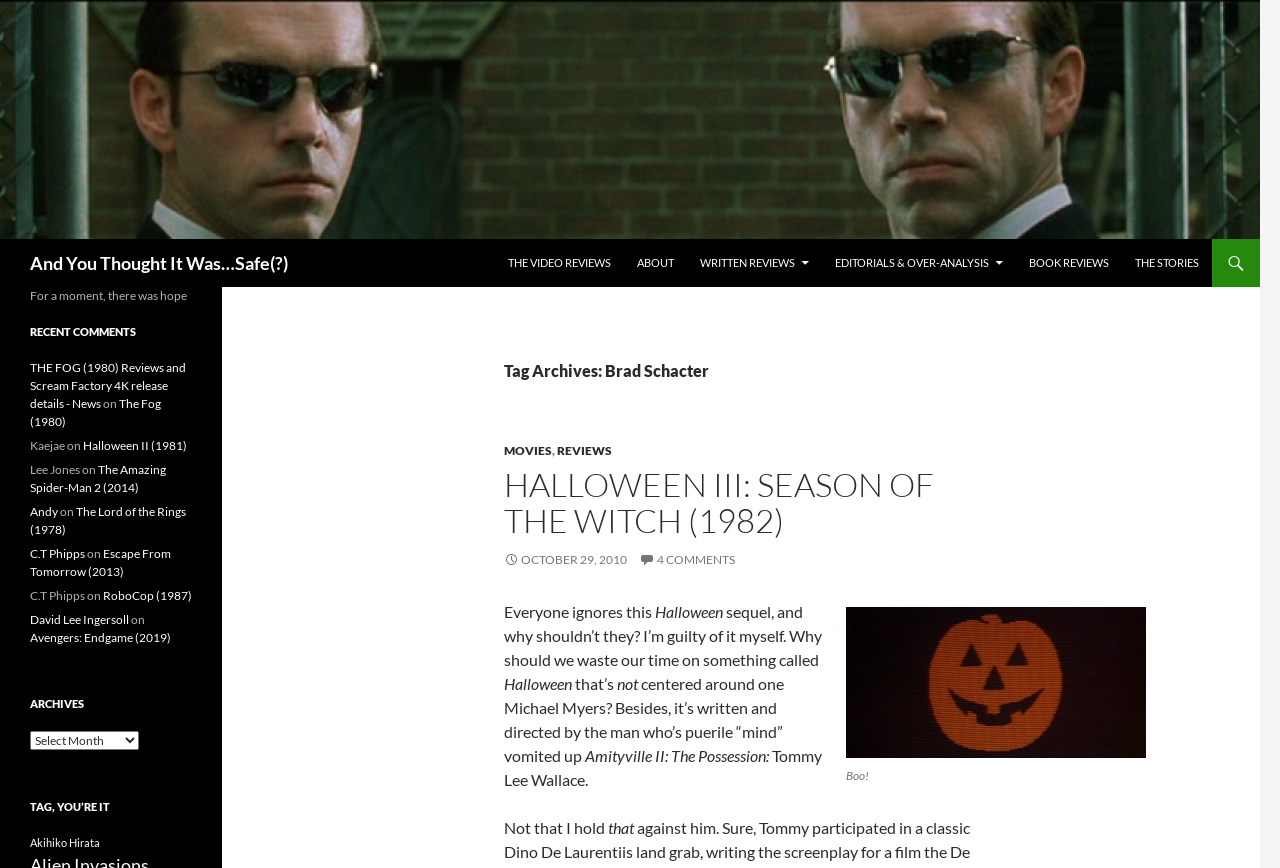Provide the bounding box coordinates of the section that needs to be clicked to accomplish the following instruction: "View the 'TAG, YOU’RE IT' archives."

[0.023, 0.919, 0.15, 0.94]